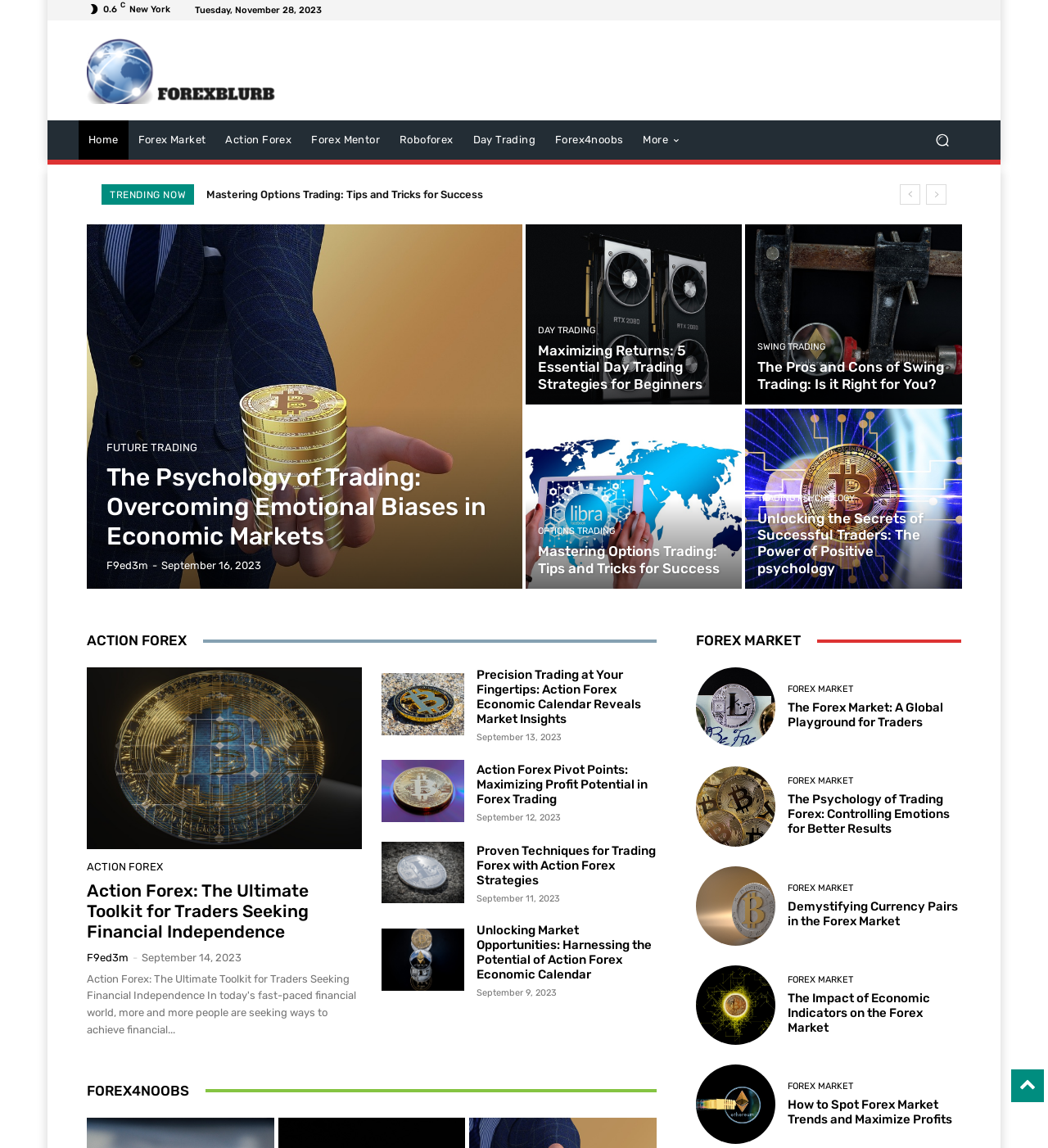Please provide the bounding box coordinates for the element that needs to be clicked to perform the following instruction: "Search using the search button". The coordinates should be given as four float numbers between 0 and 1, i.e., [left, top, right, bottom].

[0.881, 0.105, 0.917, 0.139]